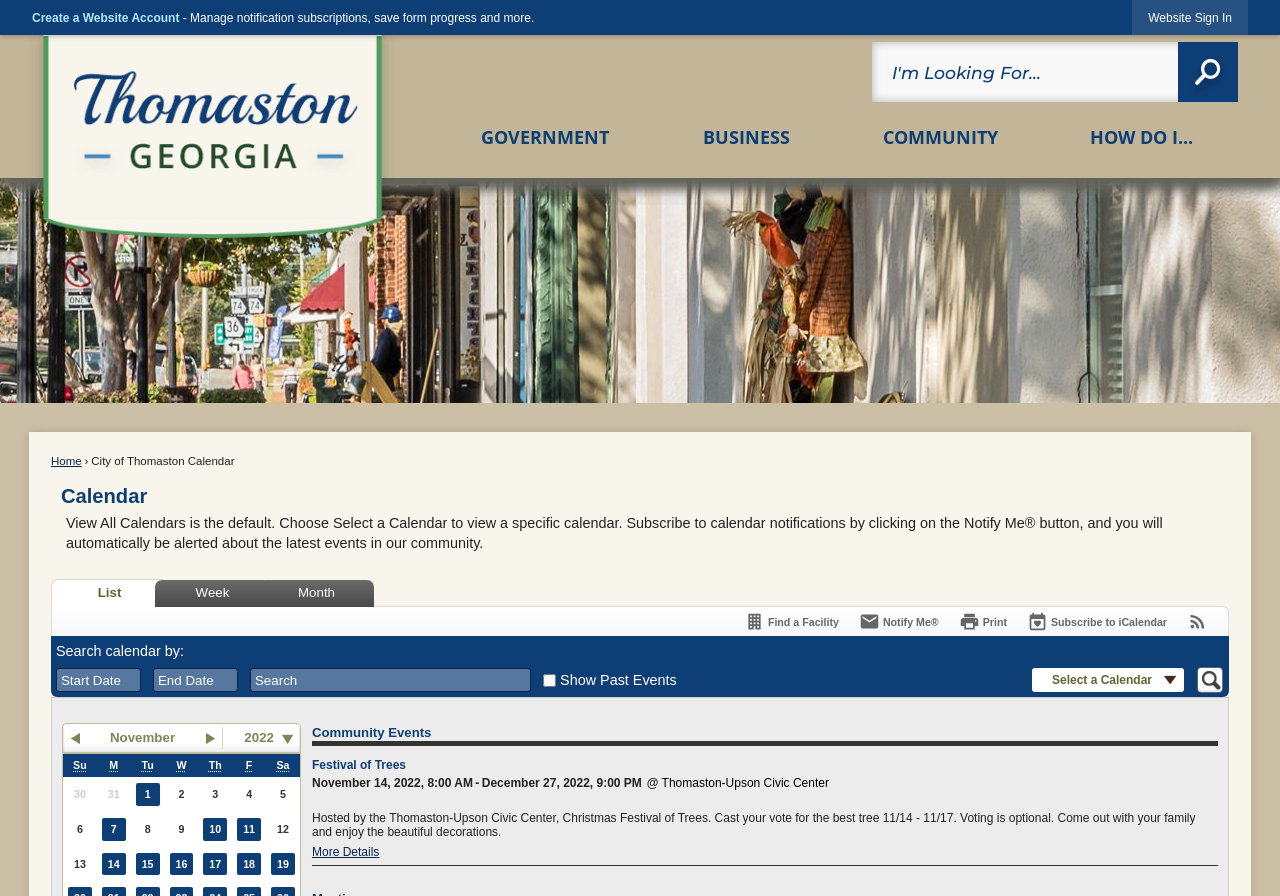Find the bounding box coordinates for the UI element that matches this description: "parent_node: Search".

[0.921, 0.047, 0.968, 0.114]